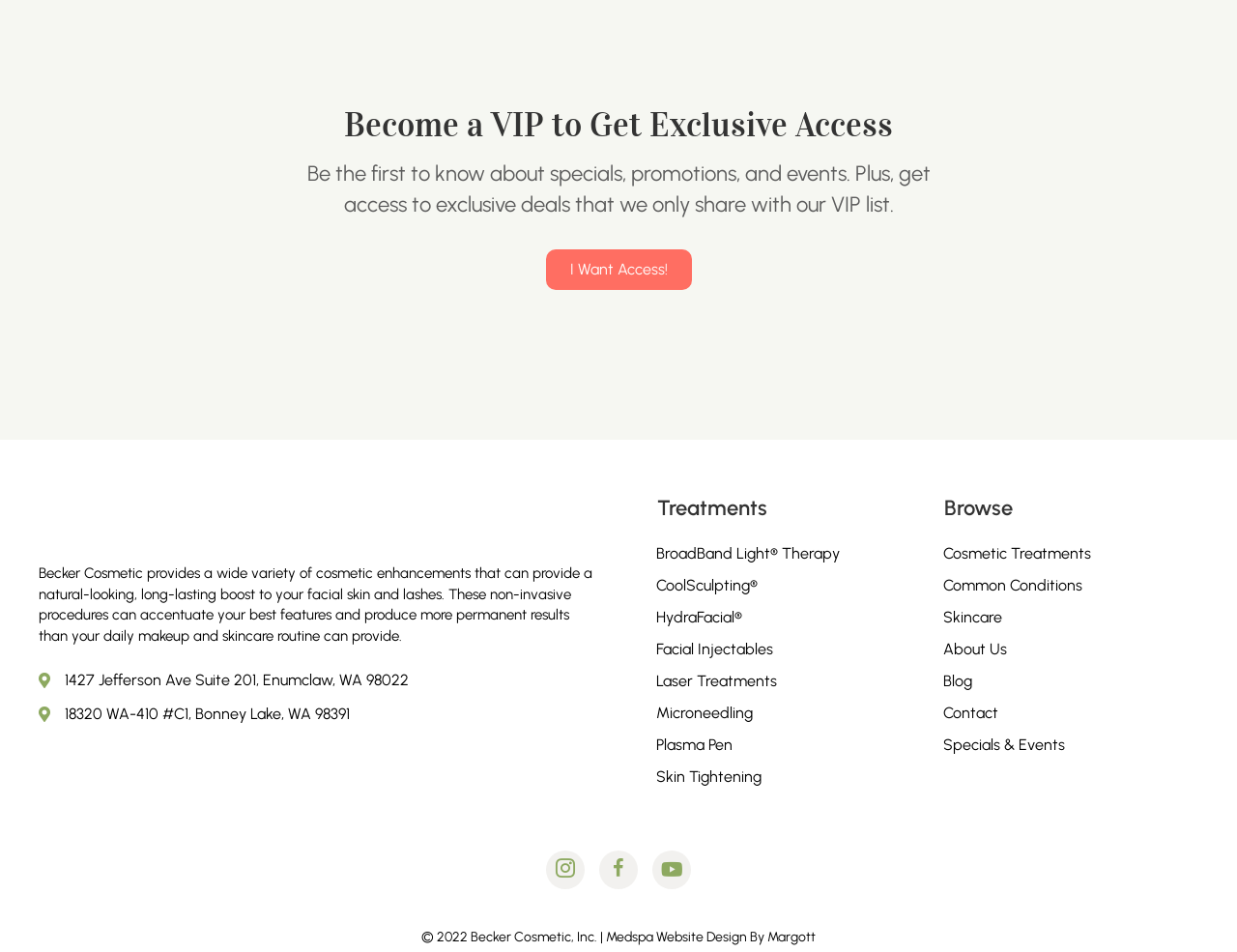Provide the bounding box coordinates in the format (top-left x, top-left y, bottom-right x, bottom-right y). All values are floating point numbers between 0 and 1. Determine the bounding box coordinate of the UI element described as: BroadBand Light® Therapy

[0.519, 0.565, 0.752, 0.597]